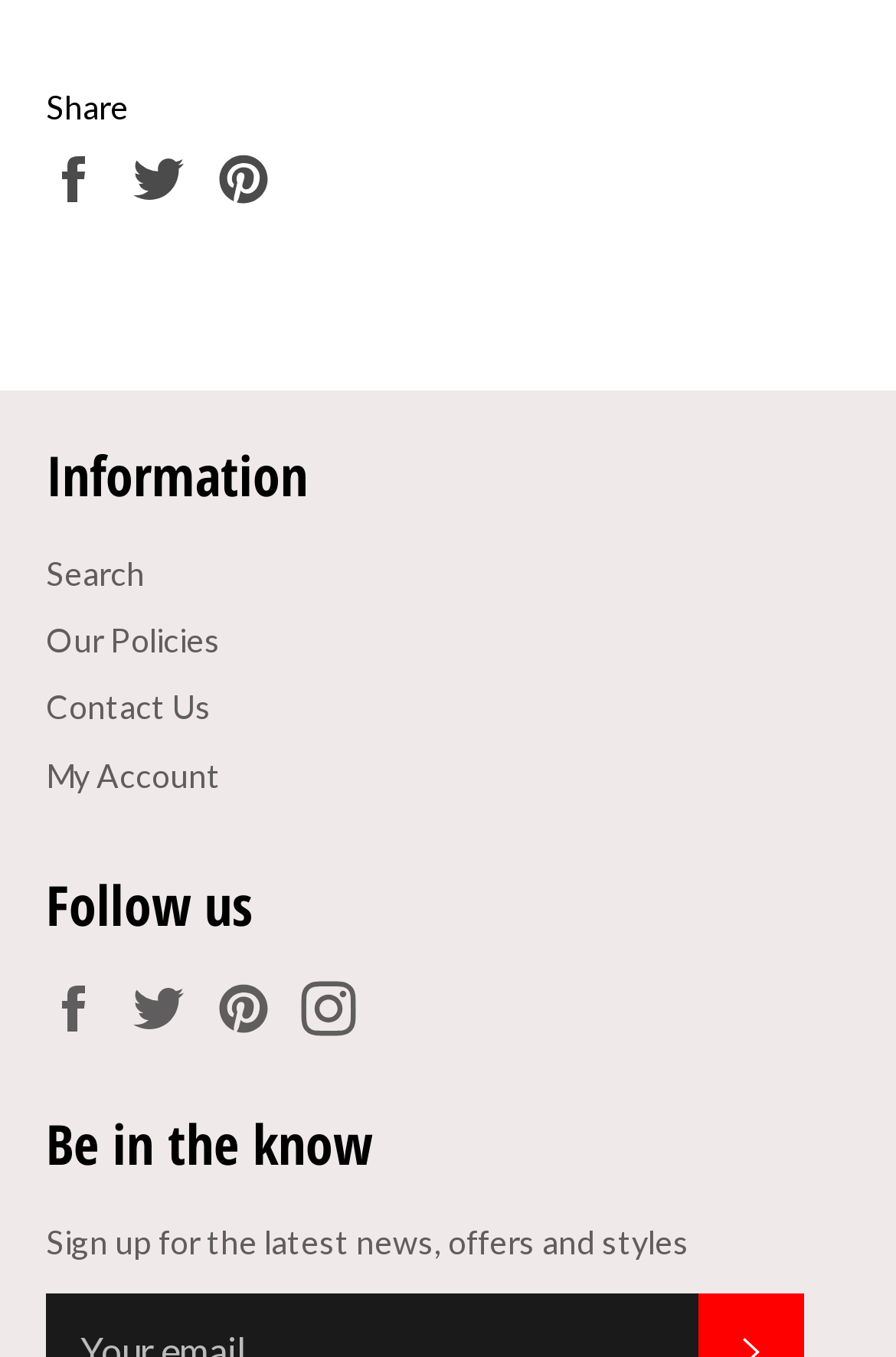Please mark the clickable region by giving the bounding box coordinates needed to complete this instruction: "Search".

[0.051, 0.408, 0.162, 0.437]